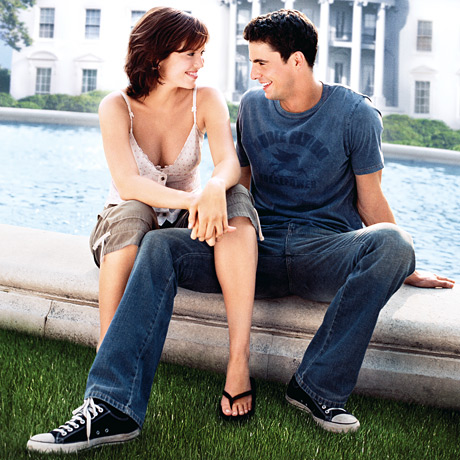Provide your answer in one word or a succinct phrase for the question: 
What color is the man's shirt?

Blue